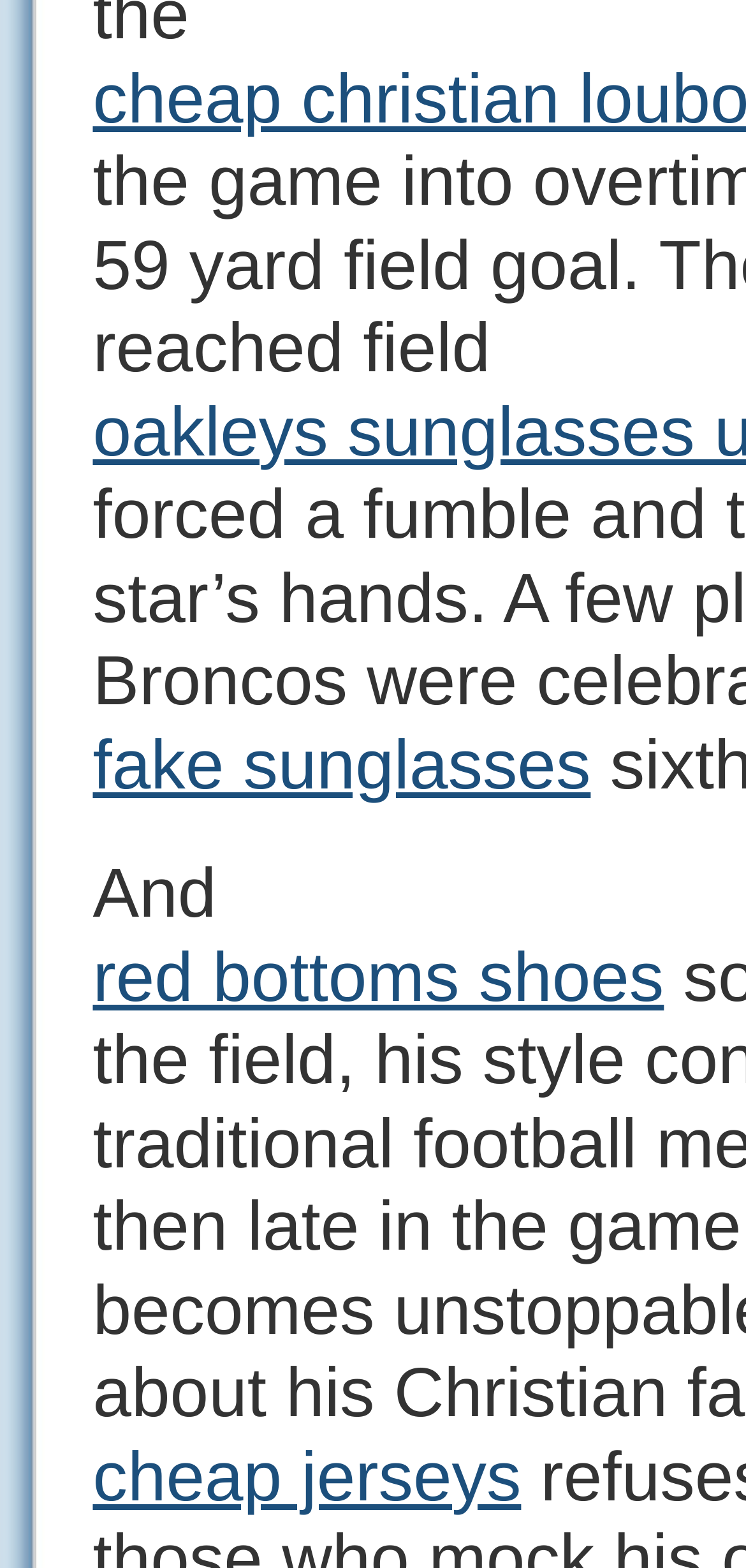Provide the bounding box coordinates of the UI element this sentence describes: "cheap jerseys".

[0.124, 0.916, 0.699, 0.966]